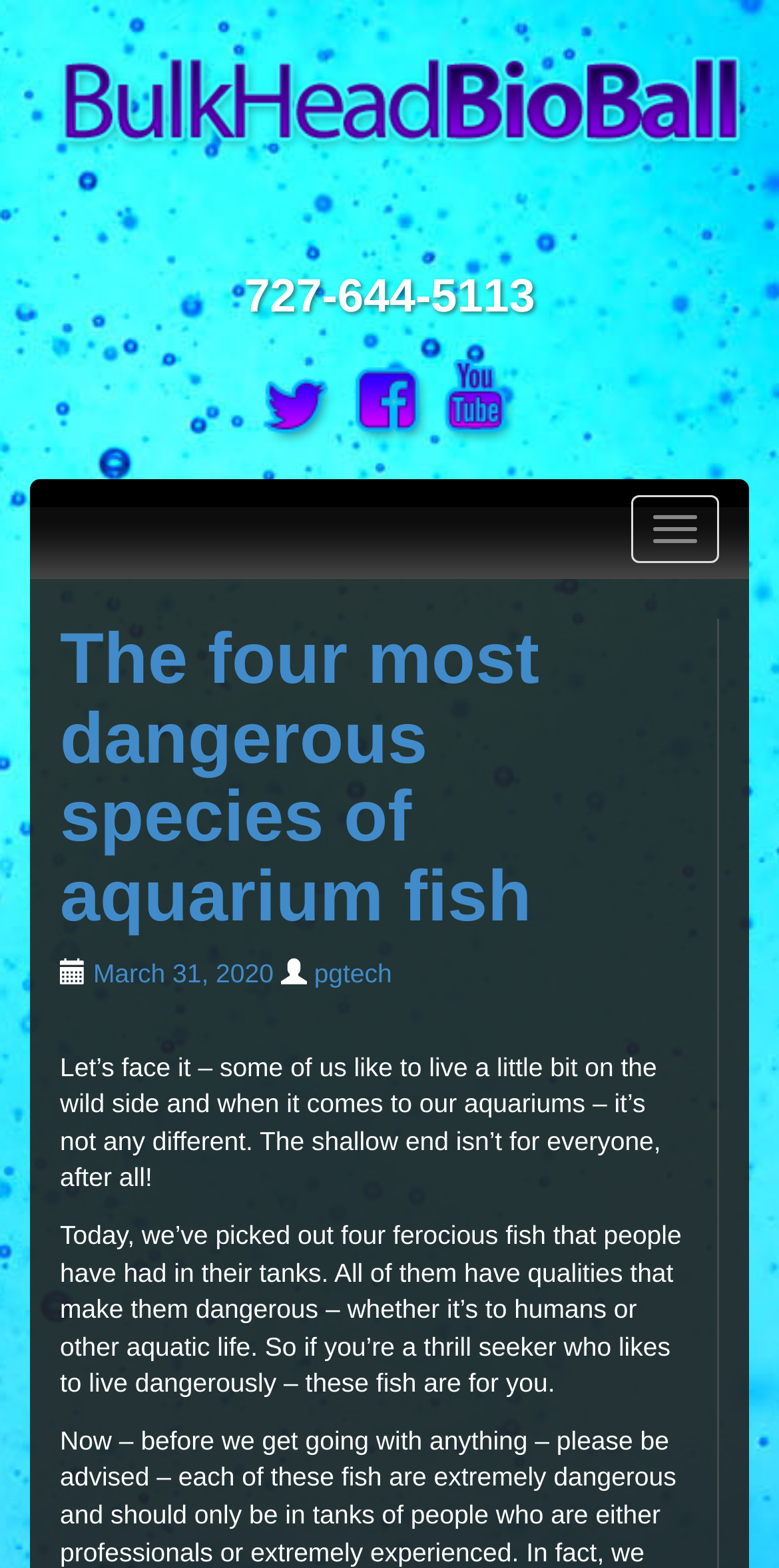Bounding box coordinates are specified in the format (top-left x, top-left y, bottom-right x, bottom-right y). All values are floating point numbers bounded between 0 and 1. Please provide the bounding box coordinate of the region this sentence describes: alt="in"

[0.563, 0.228, 0.667, 0.286]